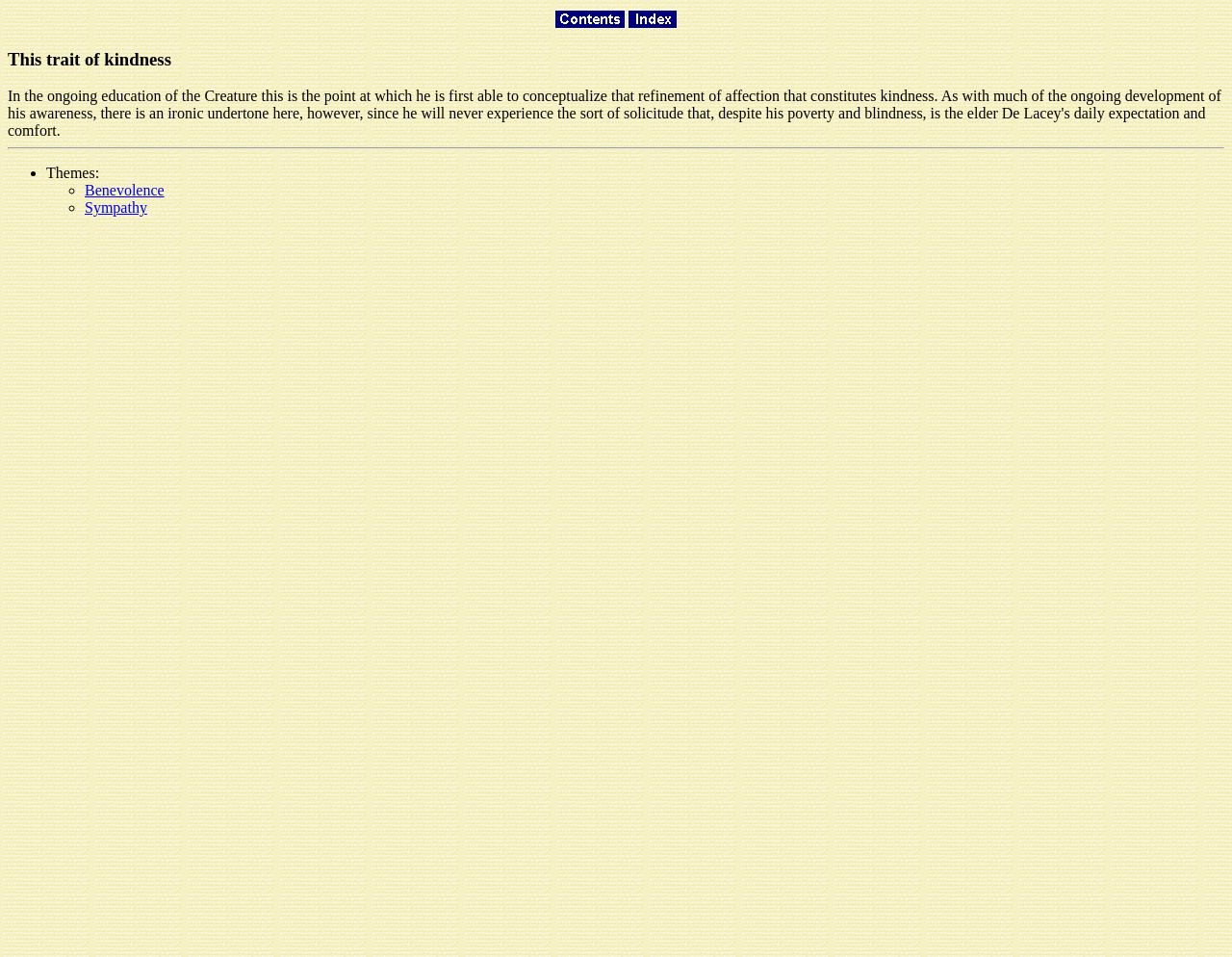Describe all the key features of the webpage in detail.

The webpage is about "This trait of kindness". At the top, there is a large heading with the same title, spanning almost the entire width of the page. Below the heading, there is a horizontal separator line. 

On the left side of the page, there is a list of themes, starting with a bullet point "•" followed by the text "Themes:". Below this, there are two list items, each marked with a circle "◦", and containing links to "Benevolence" and "Sympathy" respectively. These list items are stacked vertically, with the second item positioned directly below the first one.

On the right side of the page, there is a table with two columns, each containing a link and an image. The links are labeled "Contents" and "Index", and they are positioned at the top-right corner of the page. The images associated with these links are placed directly above the links. The table is relatively narrow, taking up about a quarter of the page's width.